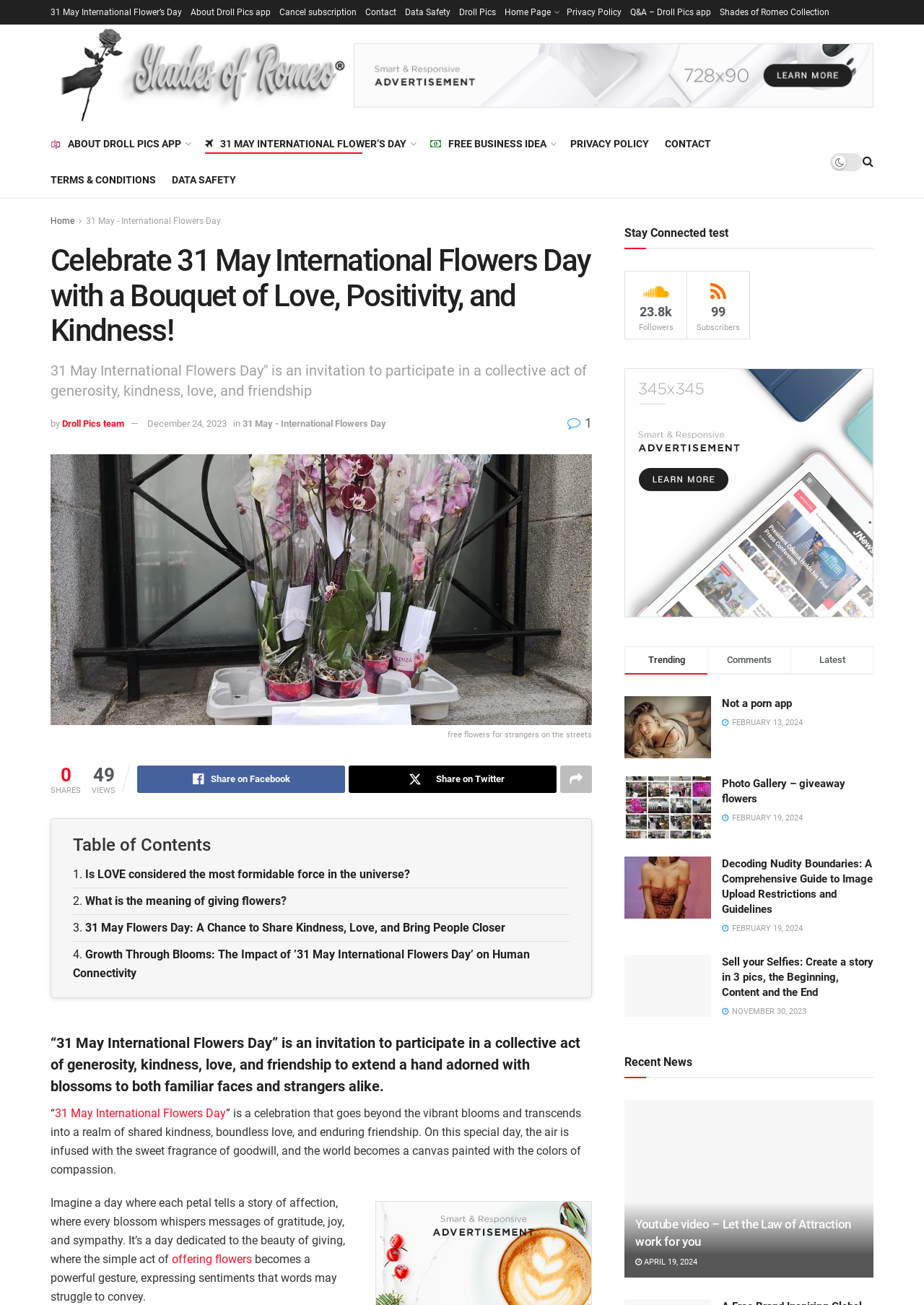What is the name of the app mentioned on the webpage?
Please describe in detail the information shown in the image to answer the question.

The webpage contains multiple links and headings with the text 'Droll Pics', indicating that it is the name of the app mentioned on the webpage.